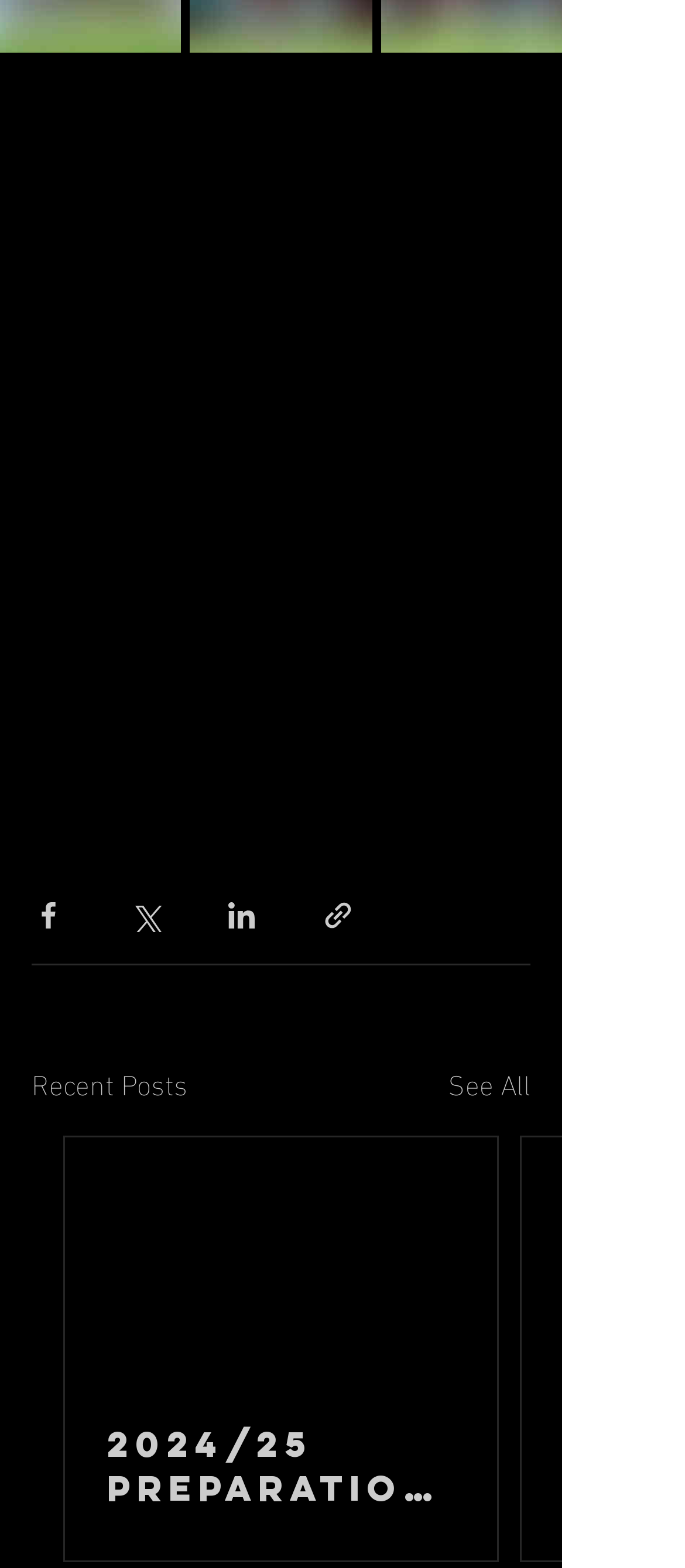What is the title of the first hidden article?
Ensure your answer is thorough and detailed.

The title of the first hidden article is '2024/25 PREPARATIONS UPDATE', which is obtained from the link text within the hidden article element.